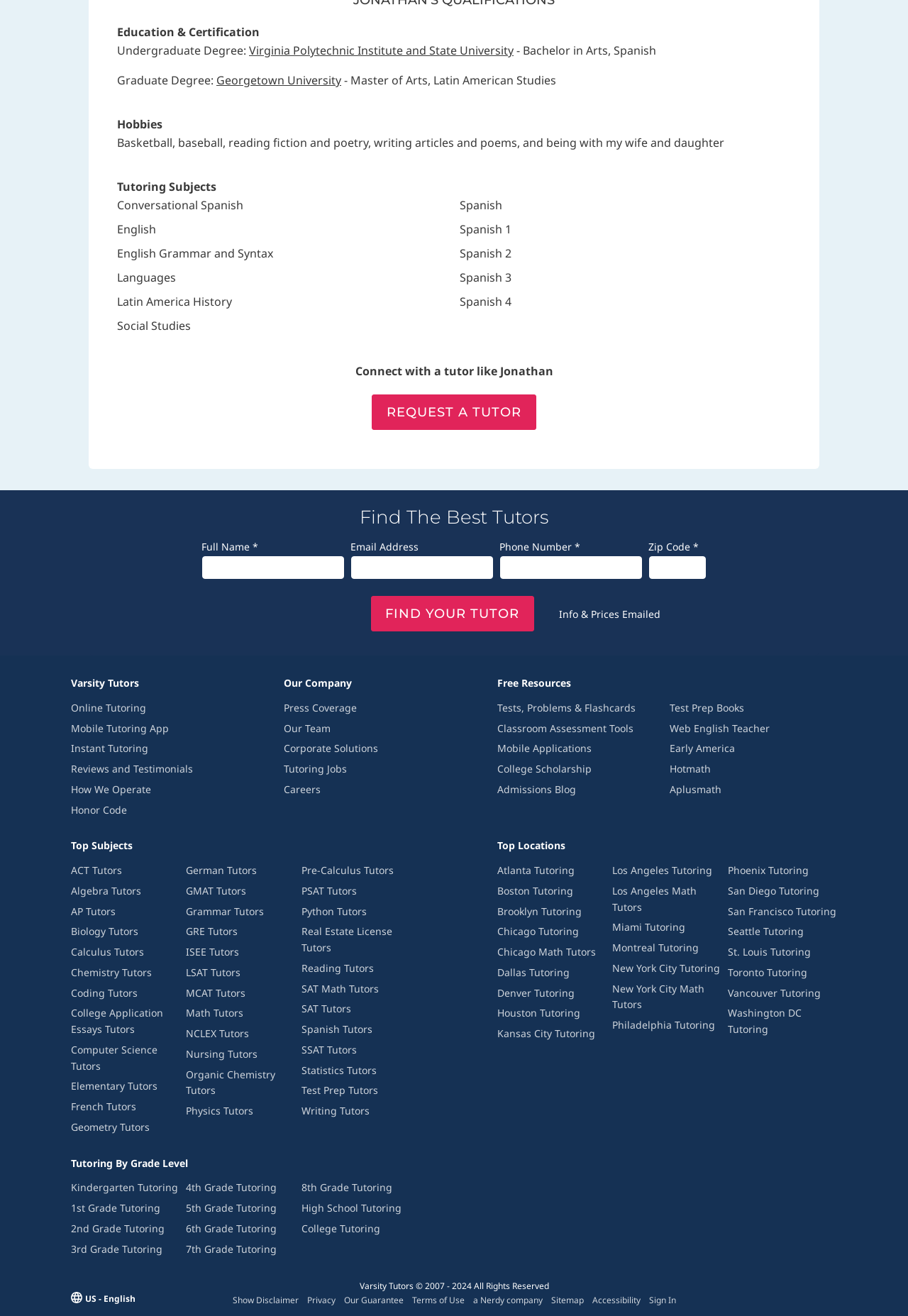Indicate the bounding box coordinates of the element that must be clicked to execute the instruction: "Click the 'Online Tutoring' link". The coordinates should be given as four float numbers between 0 and 1, i.e., [left, top, right, bottom].

[0.078, 0.533, 0.161, 0.543]